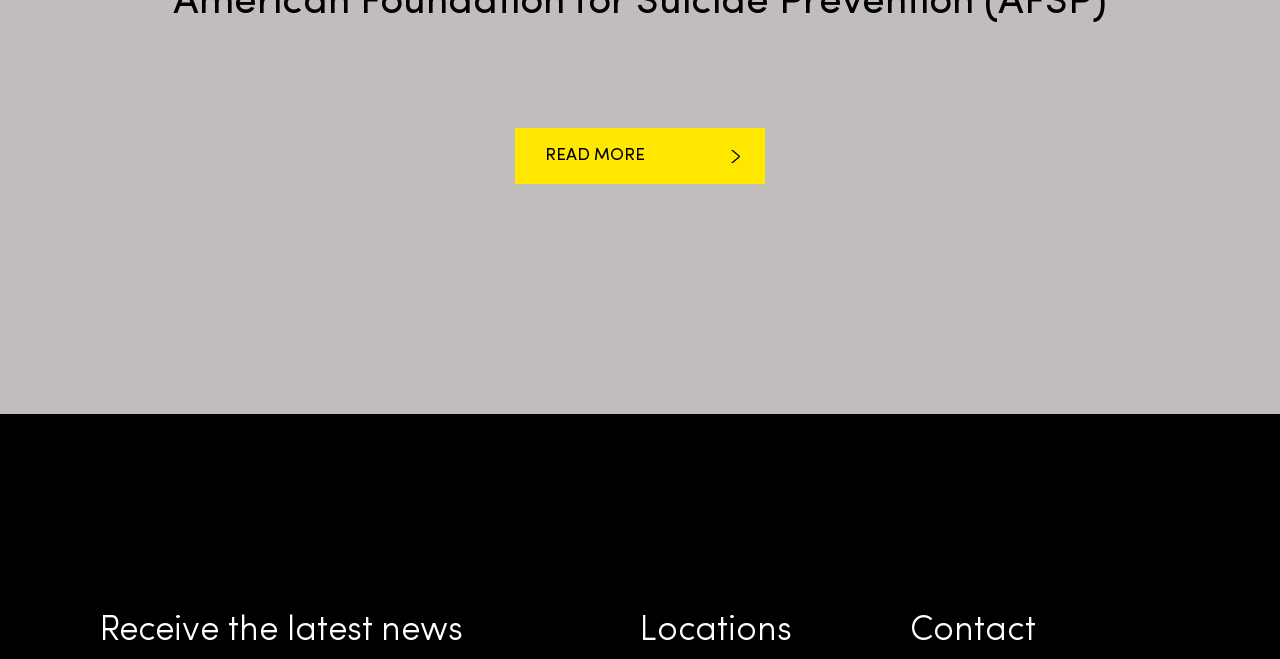Using the provided description: "Programable Controllers", find the bounding box coordinates of the corresponding UI element. The output should be four float numbers between 0 and 1, in the format [left, top, right, bottom].

None